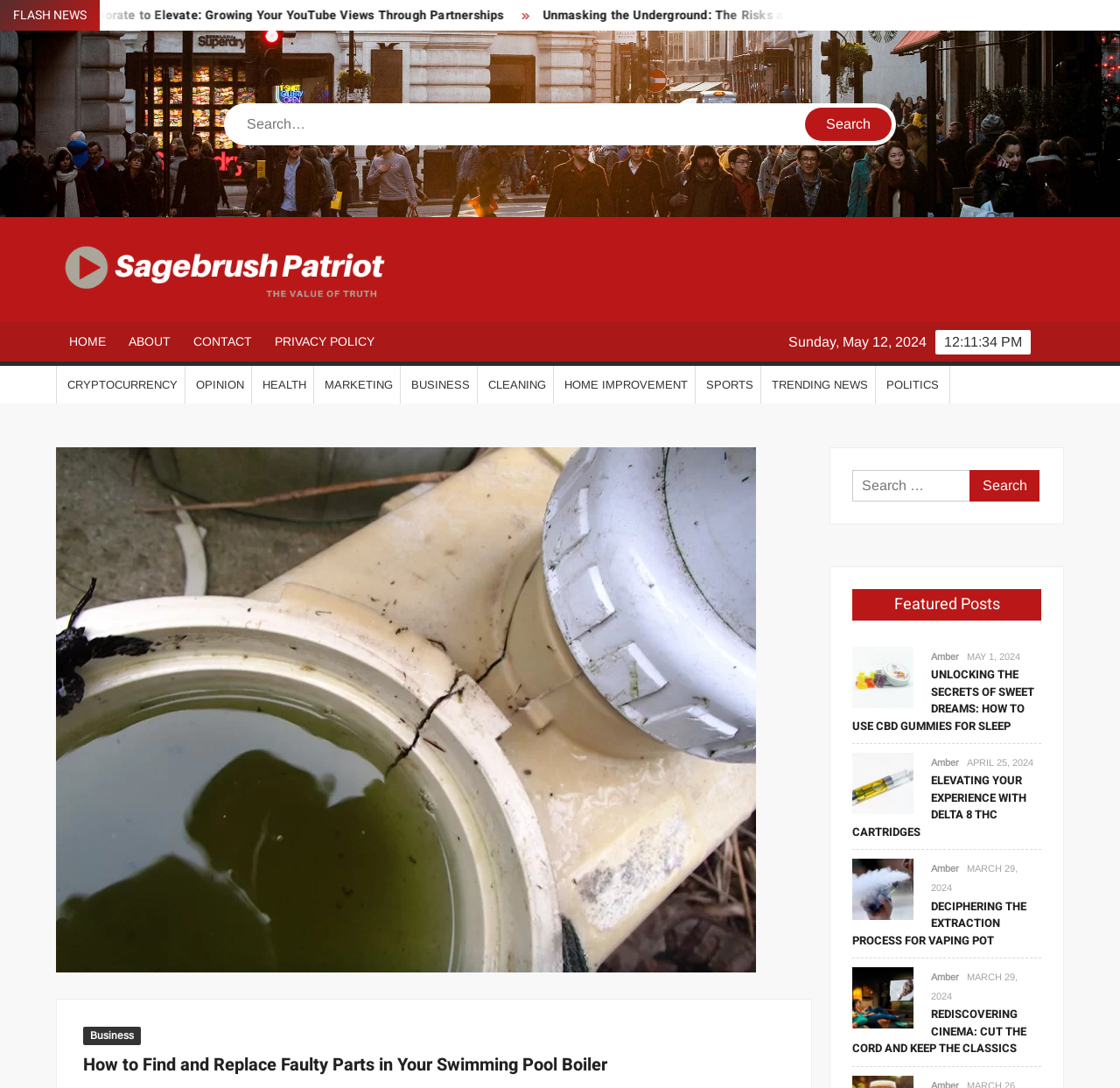Could you locate the bounding box coordinates for the section that should be clicked to accomplish this task: "Search for something".

[0.204, 0.099, 0.718, 0.129]